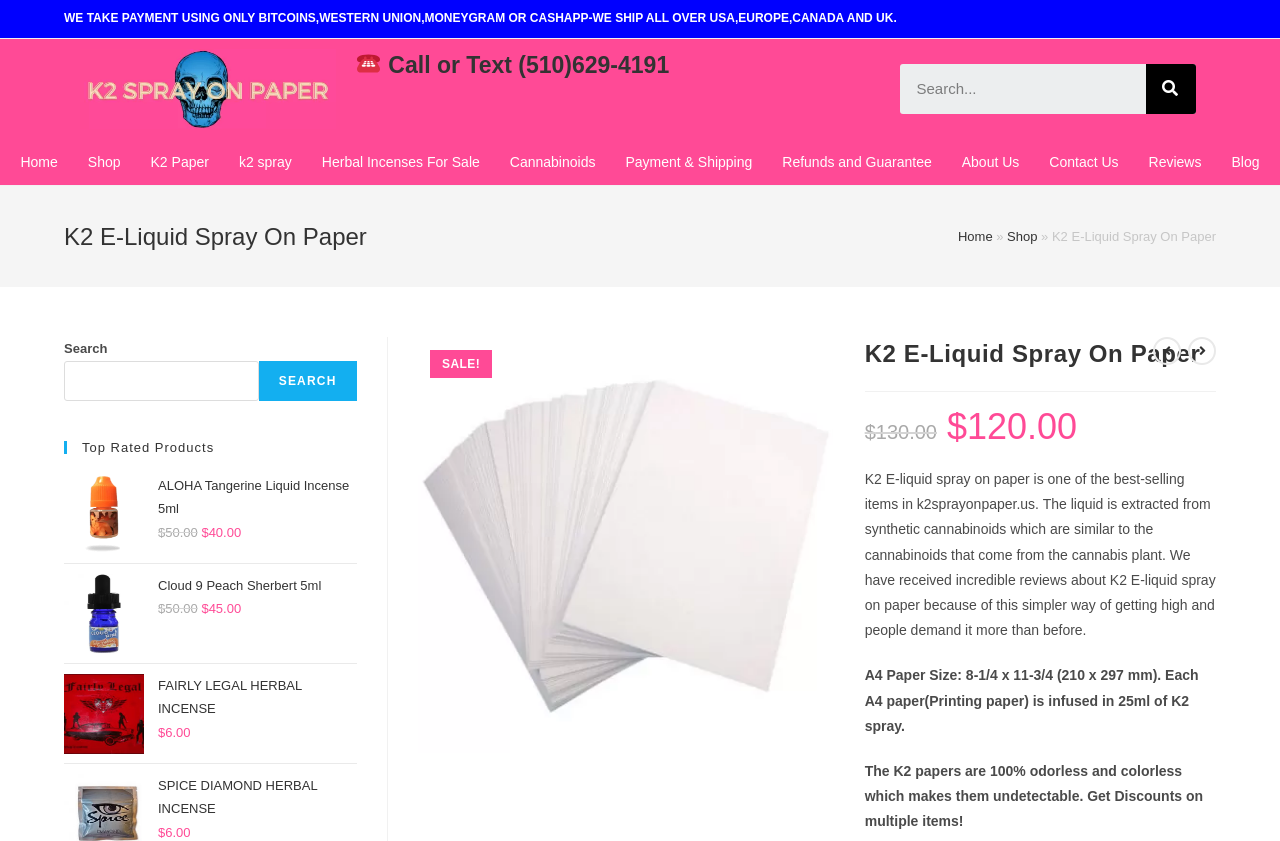Provide a one-word or one-phrase answer to the question:
What payment methods are accepted?

Bitcoin, Western Union, MoneyGram, CashApp